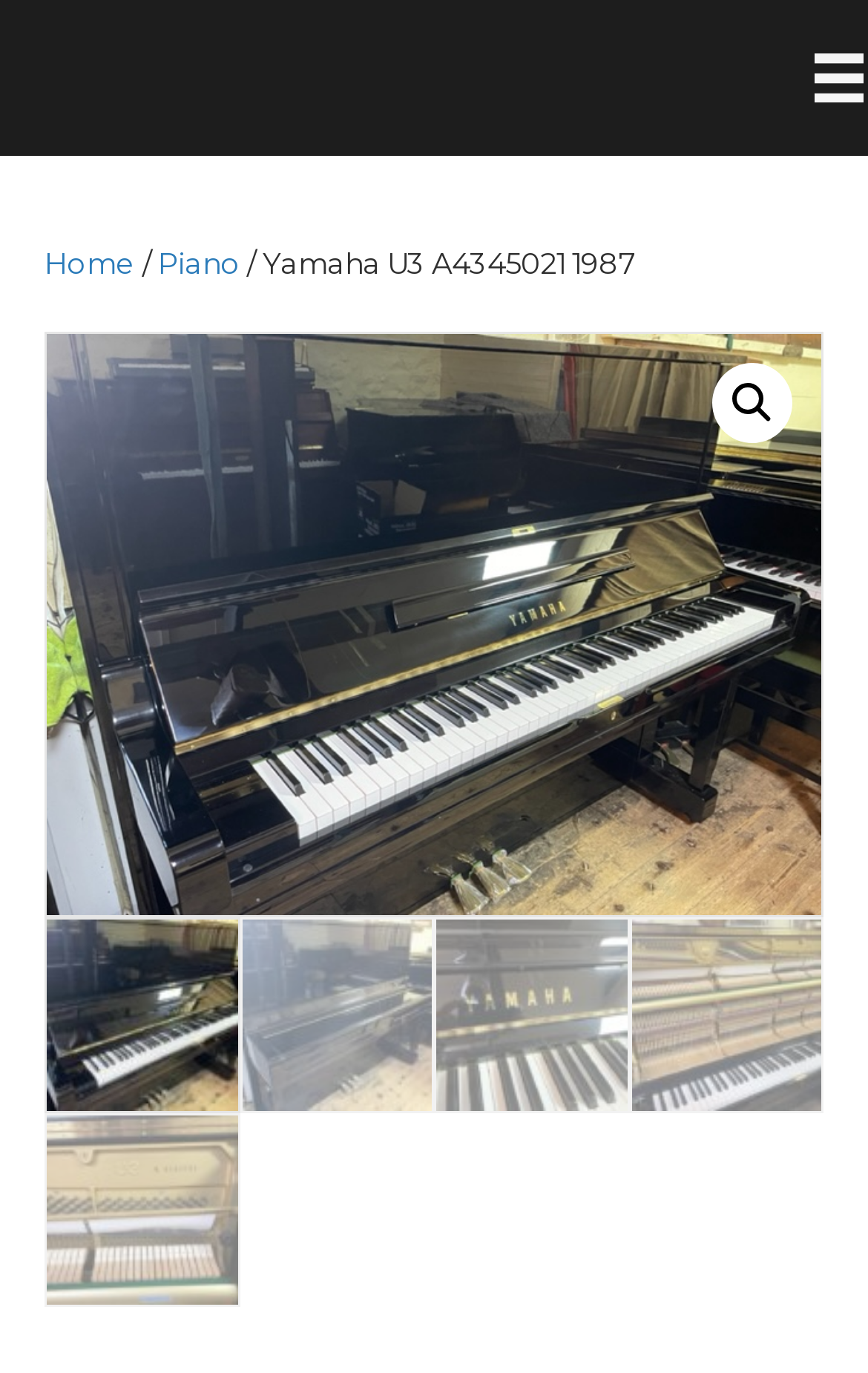Bounding box coordinates should be provided in the format (top-left x, top-left y, bottom-right x, bottom-right y) with all values between 0 and 1. Identify the bounding box for this UI element: Piano

[0.182, 0.181, 0.277, 0.205]